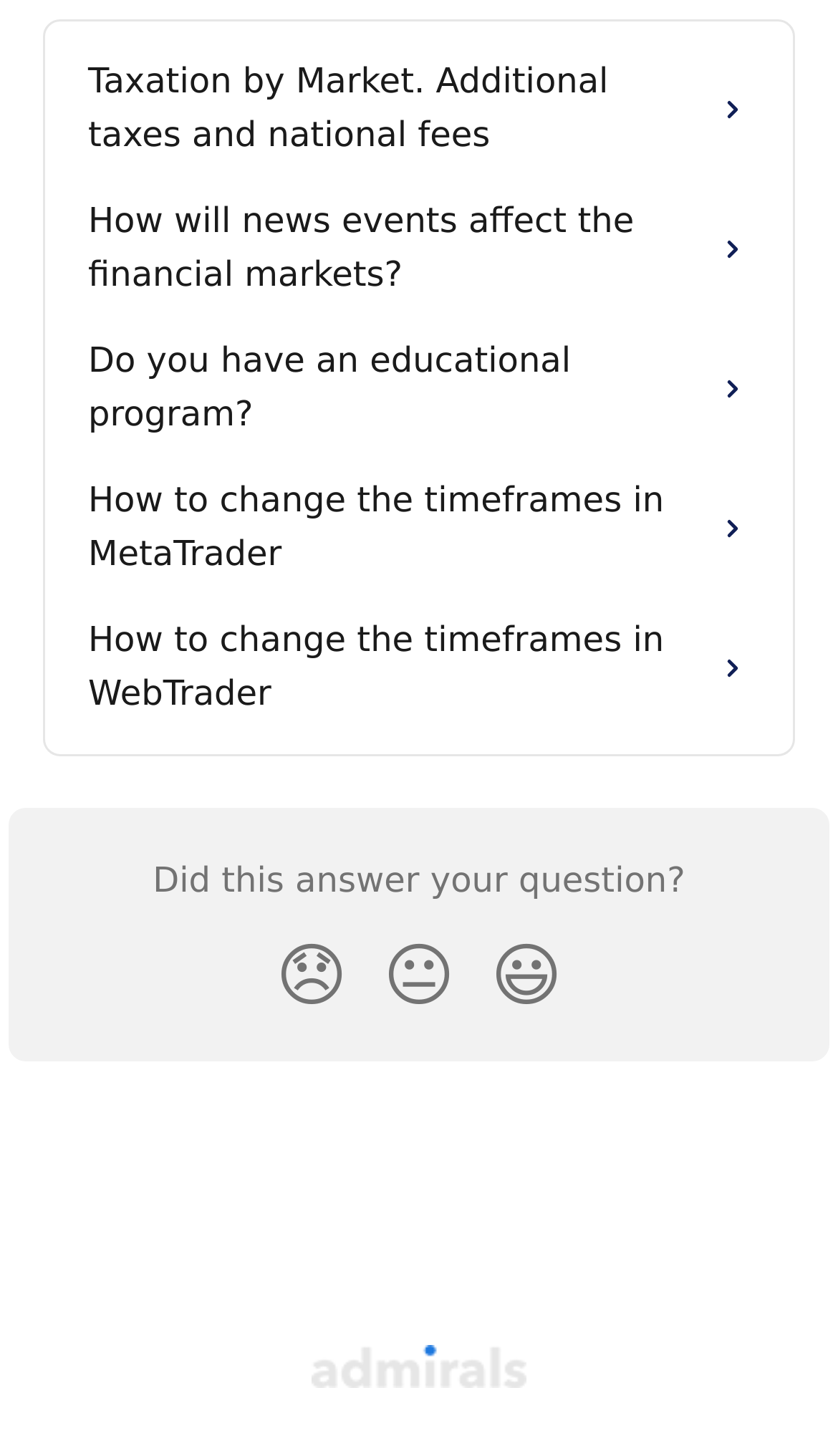Utilize the details in the image to thoroughly answer the following question: How many images are there on the webpage?

There are six images on the webpage, each associated with a link or button, and they seem to be decorative or illustrative in nature.